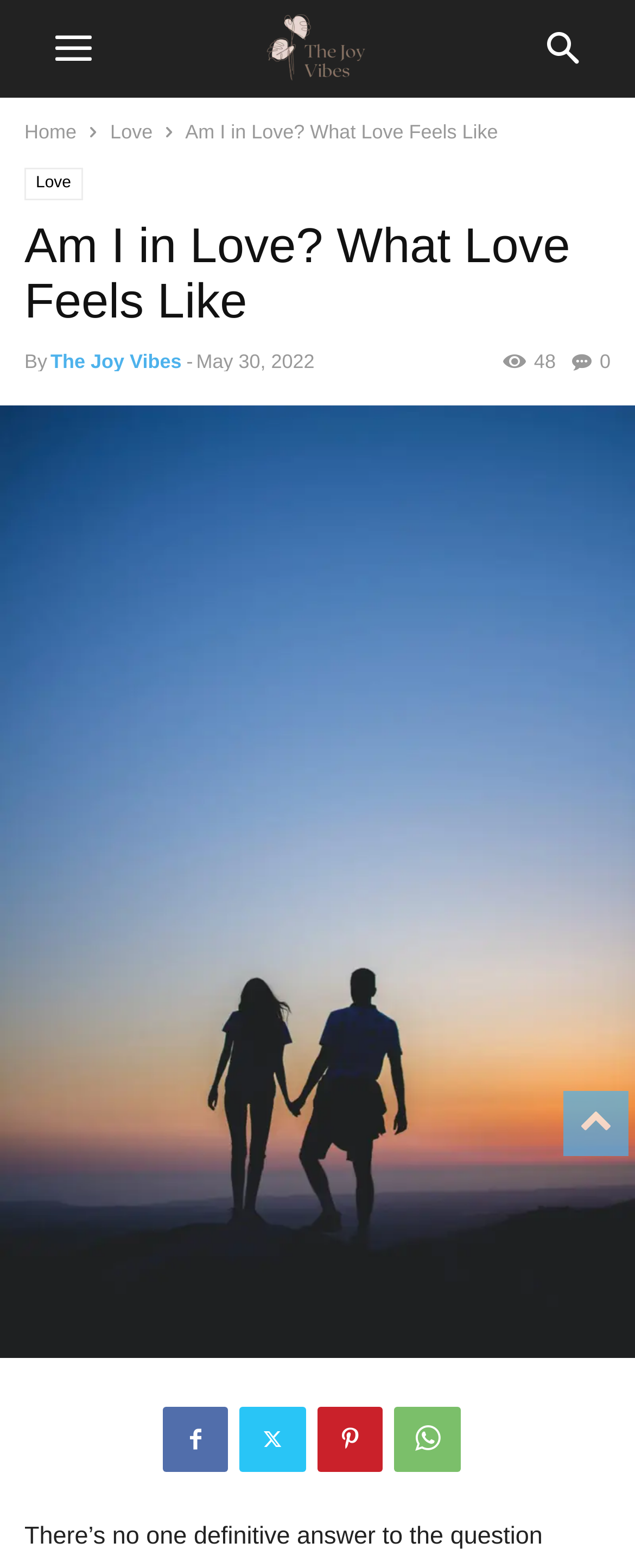Identify the bounding box coordinates of the clickable region to carry out the given instruction: "Read the article about 2024 real estate market".

None